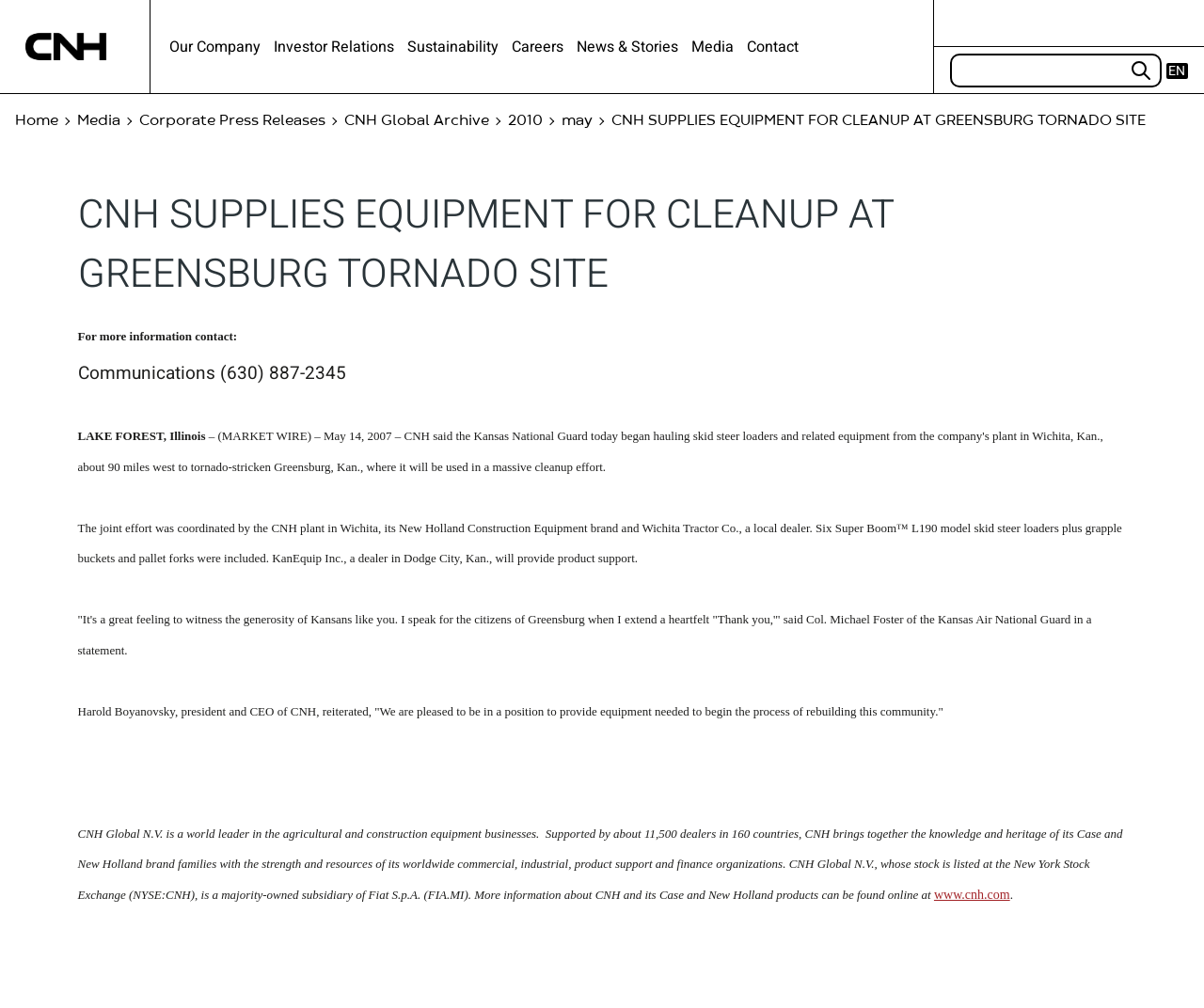Please identify the bounding box coordinates of the clickable region that I should interact with to perform the following instruction: "Click the 'Home' link in the breadcrumb". The coordinates should be expressed as four float numbers between 0 and 1, i.e., [left, top, right, bottom].

[0.012, 0.11, 0.048, 0.131]